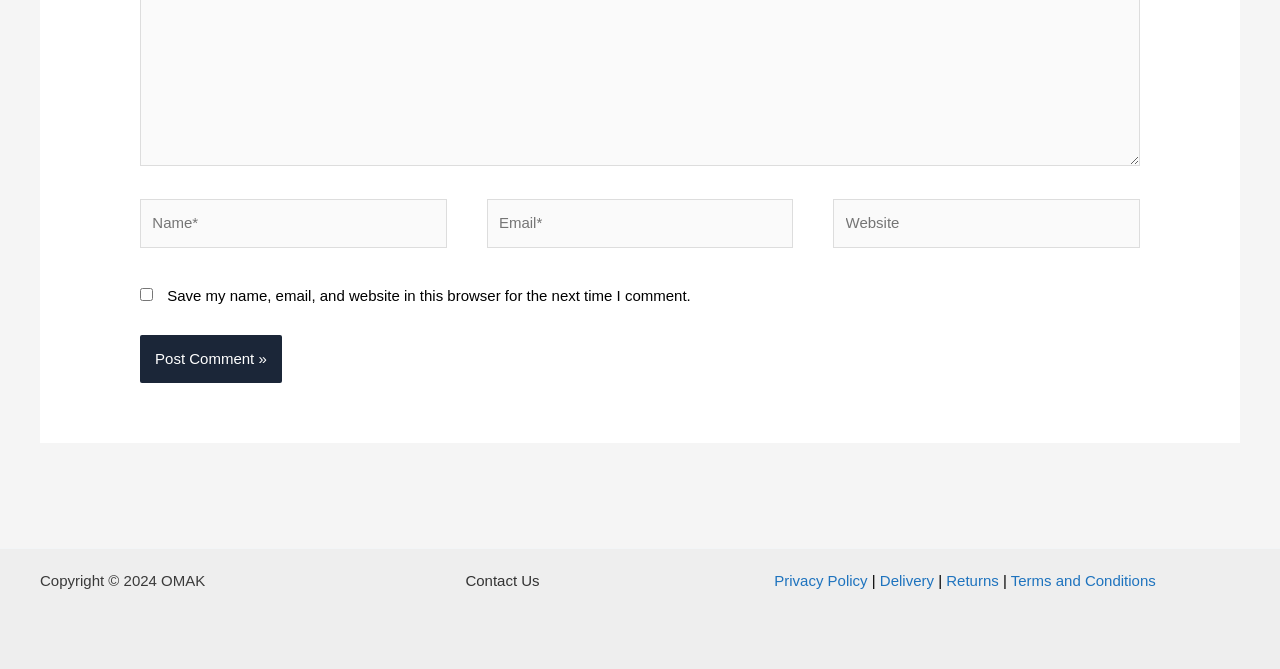Please locate the bounding box coordinates of the region I need to click to follow this instruction: "Click the Post Comment button".

[0.109, 0.501, 0.22, 0.573]